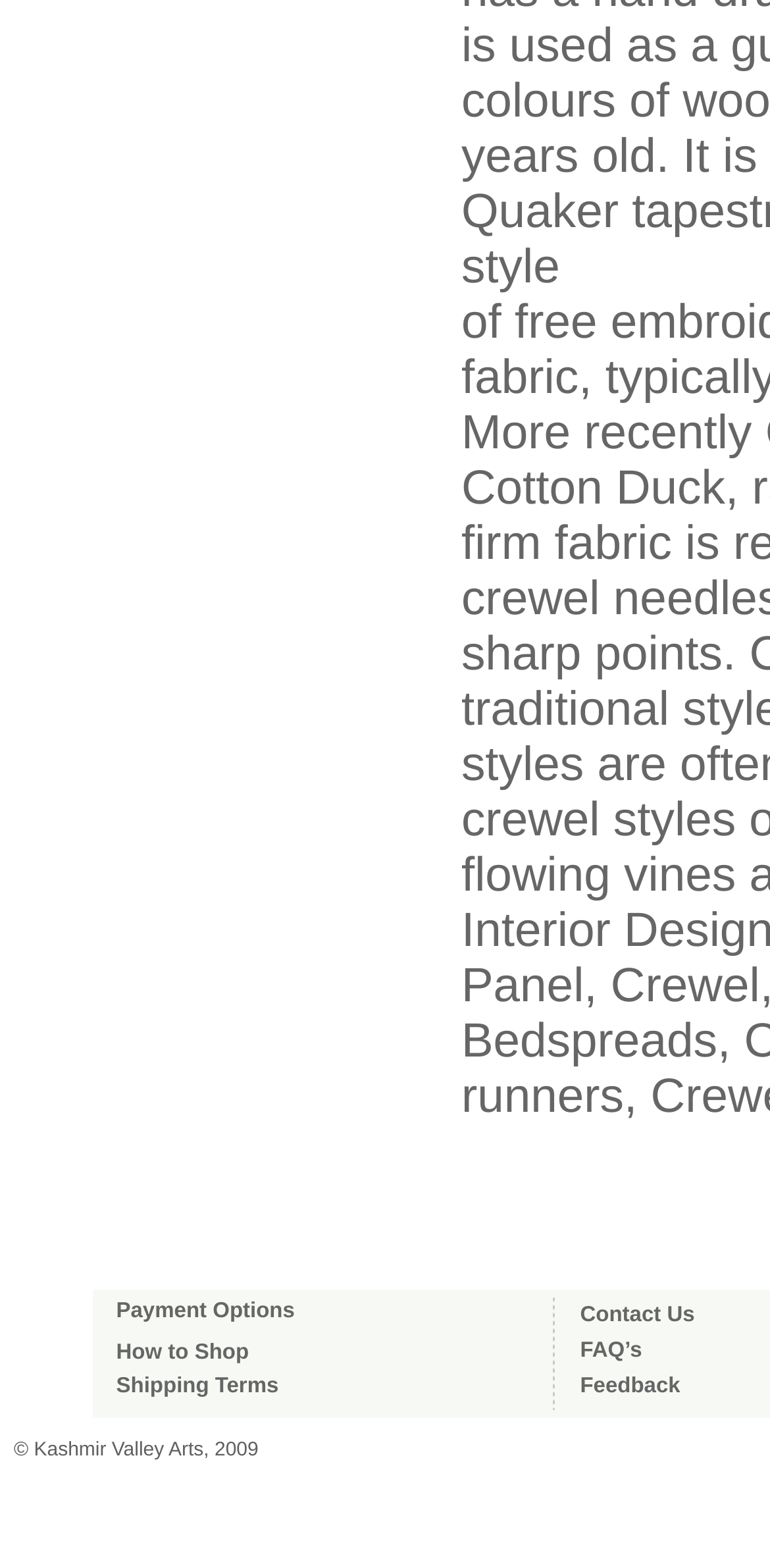Using the element description provided, determine the bounding box coordinates in the format (top-left x, top-left y, bottom-right x, bottom-right y). Ensure that all values are floating point numbers between 0 and 1. Element description: Contact Us

[0.753, 0.831, 0.902, 0.846]